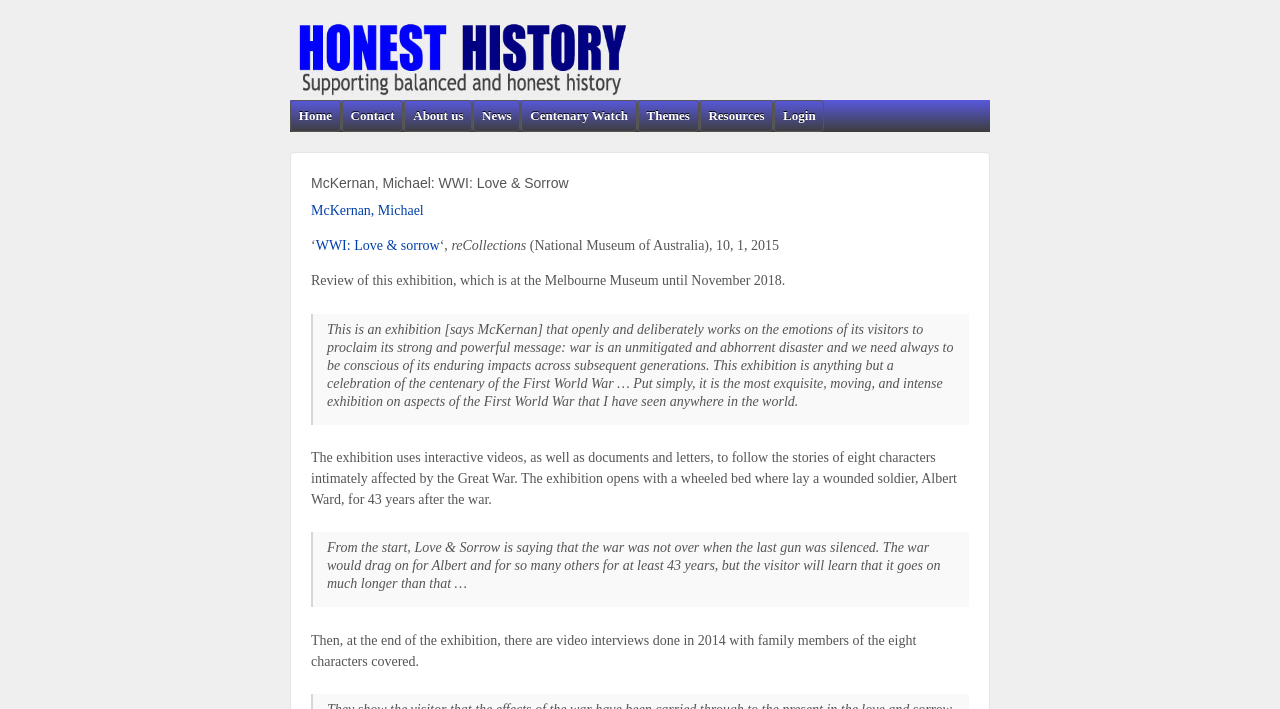Locate the headline of the webpage and generate its content.

McKernan, Michael: WWI: Love & Sorrow